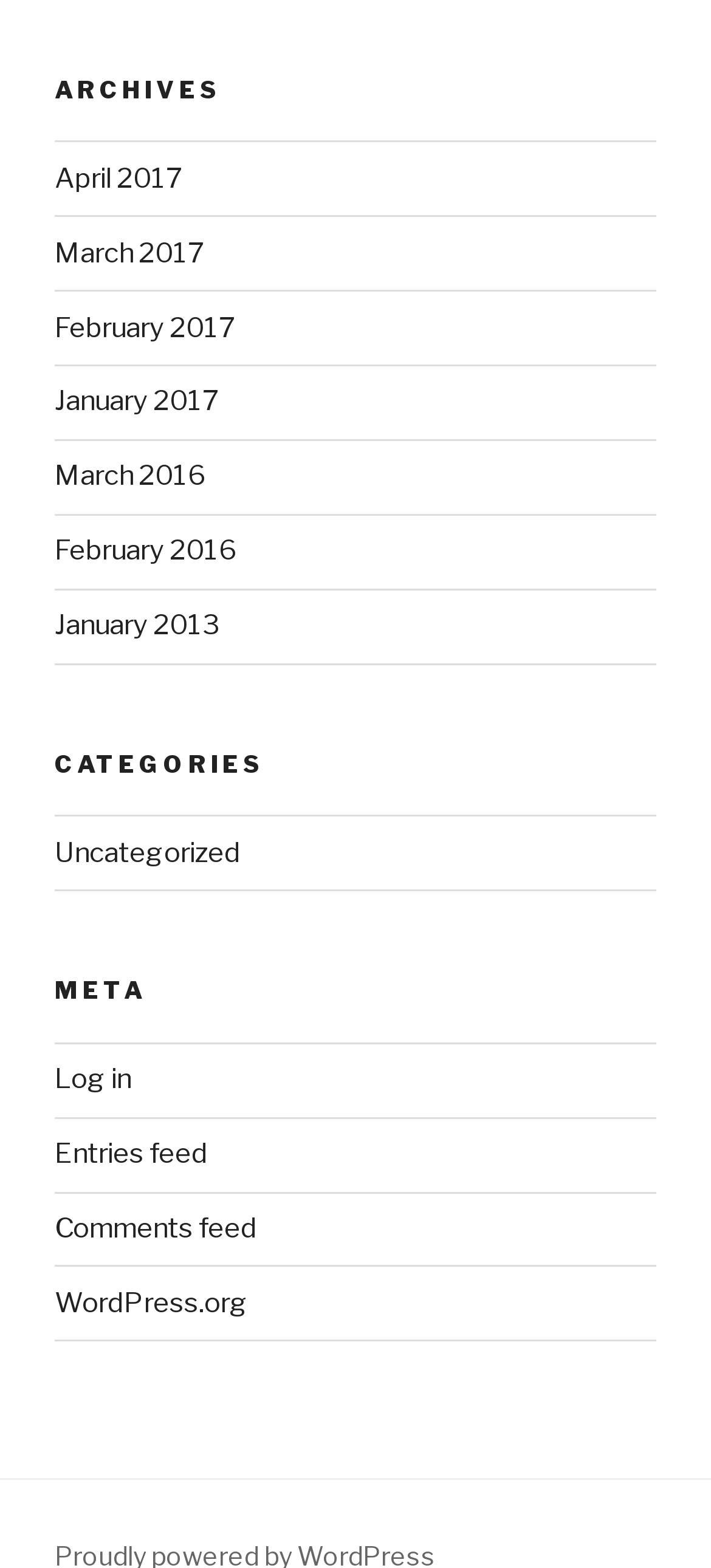Please identify the bounding box coordinates of the clickable element to fulfill the following instruction: "view WordPress.org". The coordinates should be four float numbers between 0 and 1, i.e., [left, top, right, bottom].

[0.077, 0.821, 0.349, 0.841]